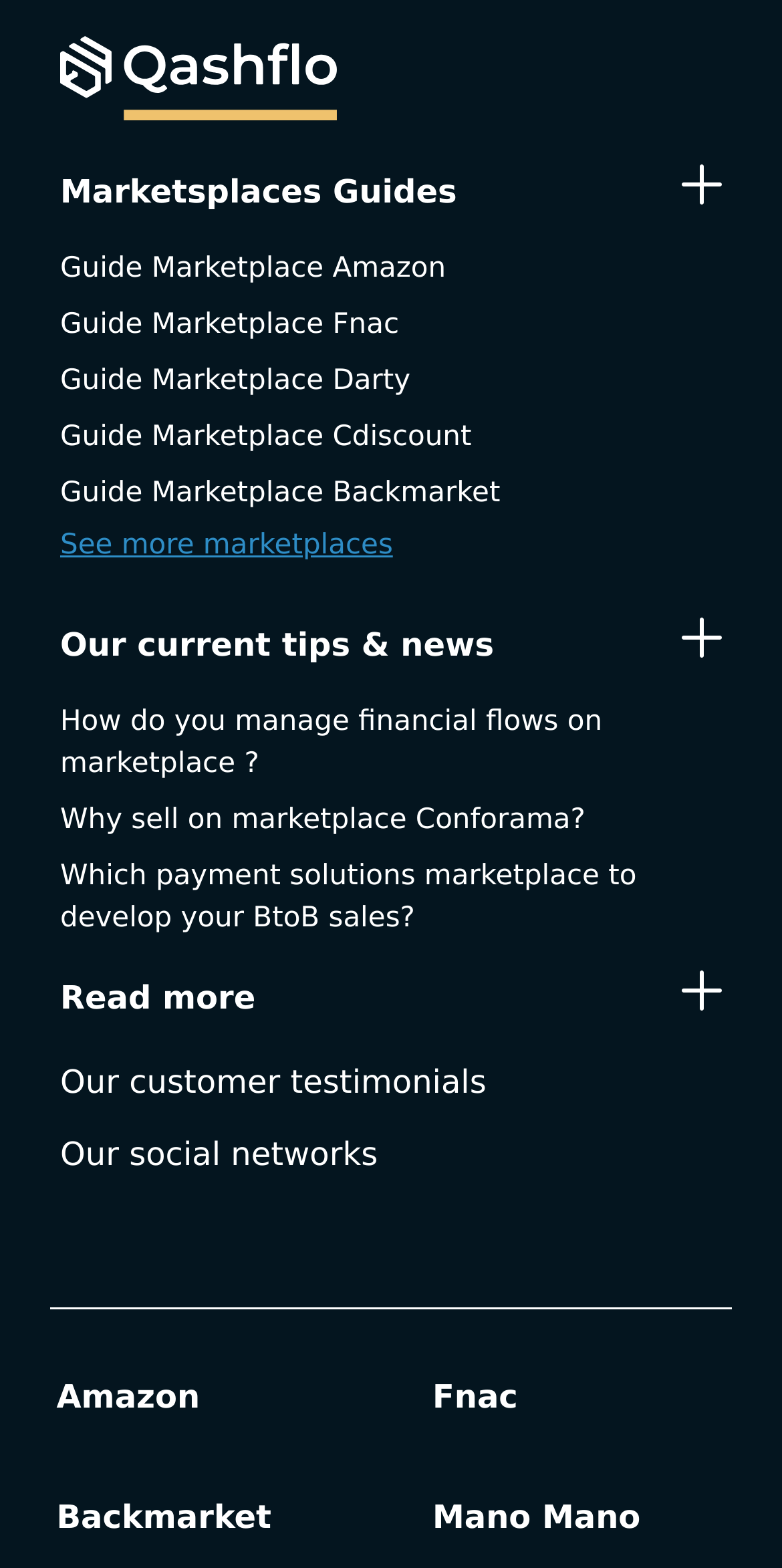Locate the bounding box coordinates of the element's region that should be clicked to carry out the following instruction: "Read more about current tips and news". The coordinates need to be four float numbers between 0 and 1, i.e., [left, top, right, bottom].

[0.077, 0.624, 0.327, 0.649]